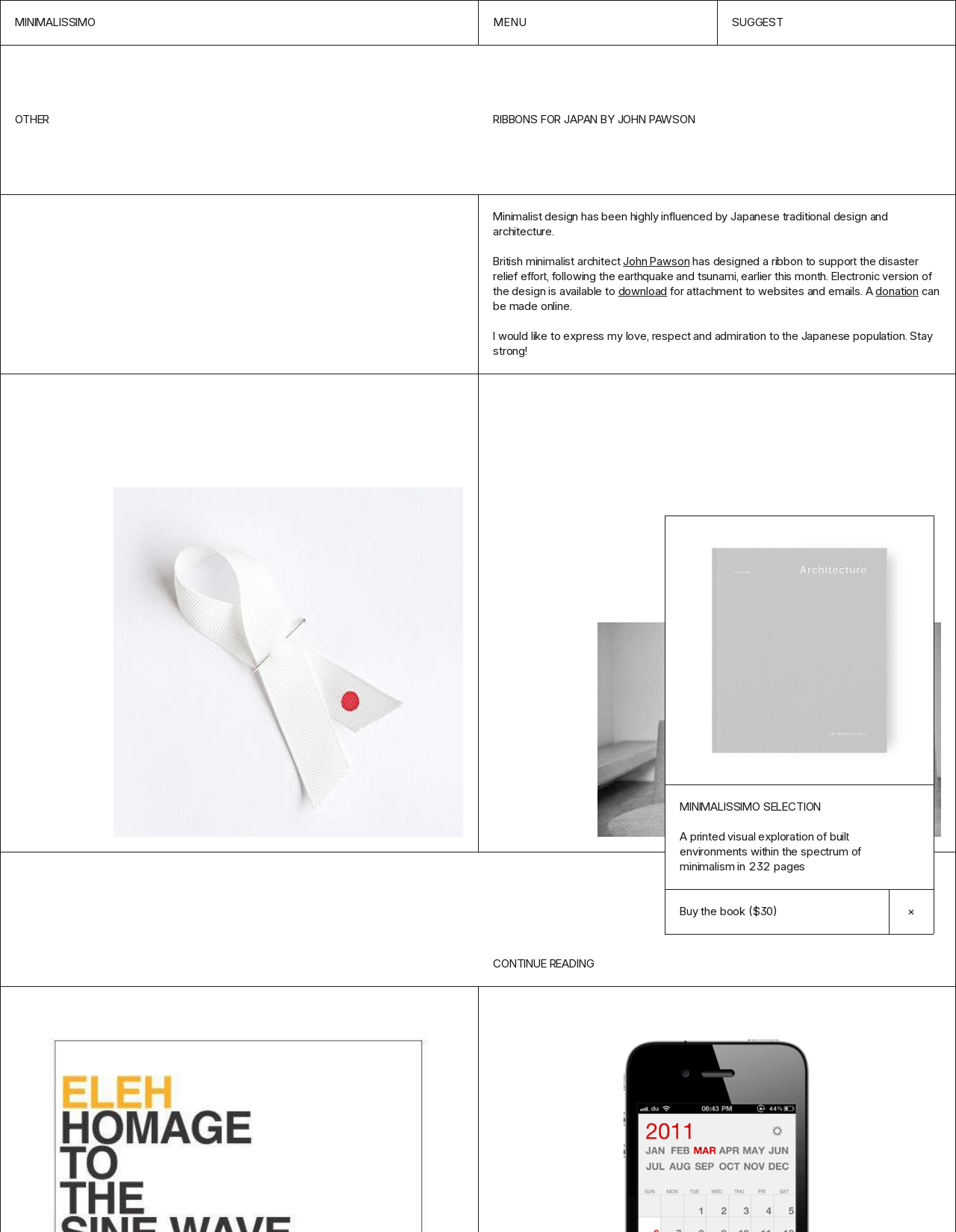Find the bounding box coordinates for the area you need to click to carry out the instruction: "Buy the book". The coordinates should be four float numbers between 0 and 1, indicated as [left, top, right, bottom].

[0.695, 0.722, 0.93, 0.758]